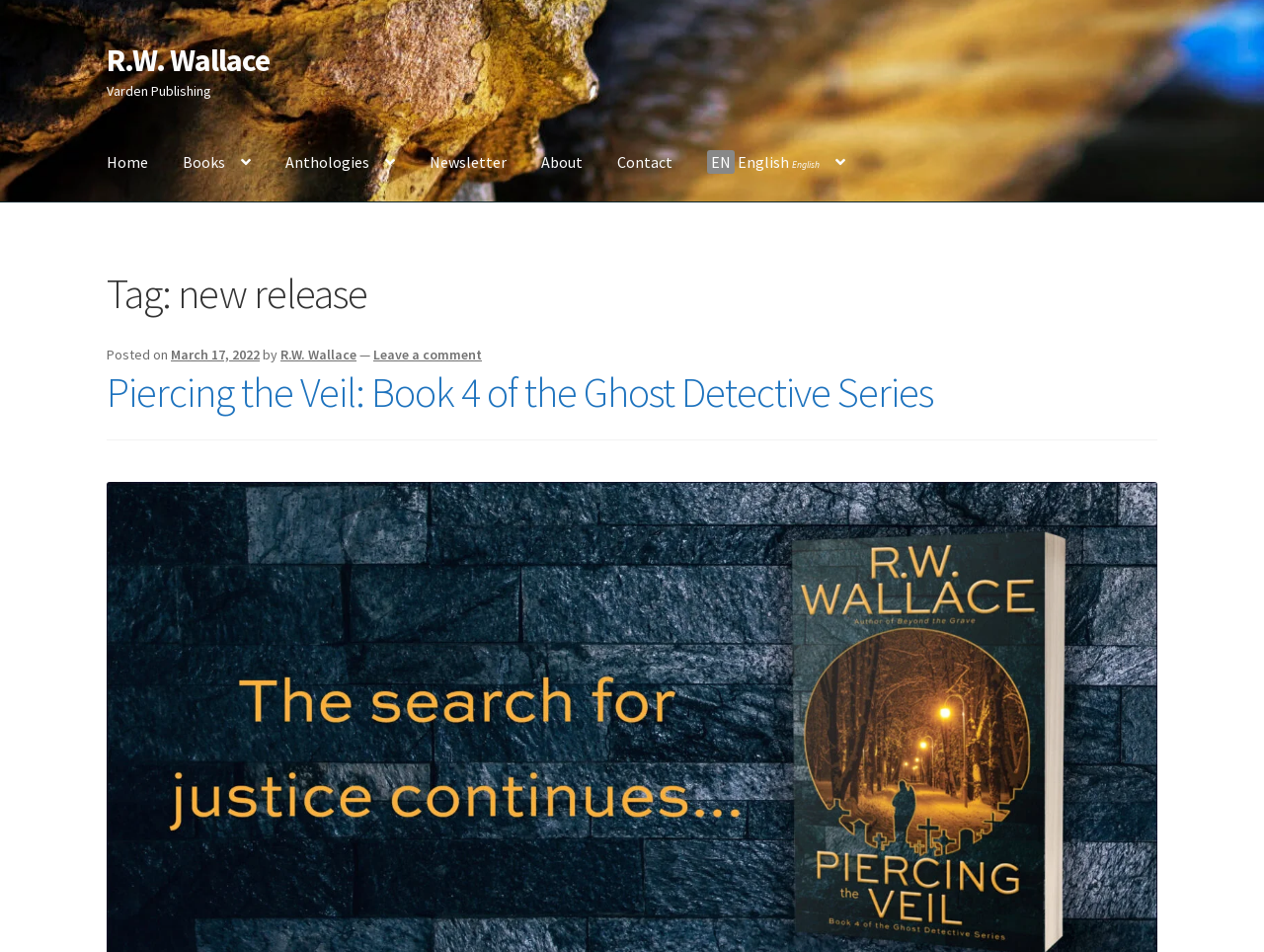Please provide a one-word or phrase answer to the question: 
Who is the author of the book?

R.W. Wallace